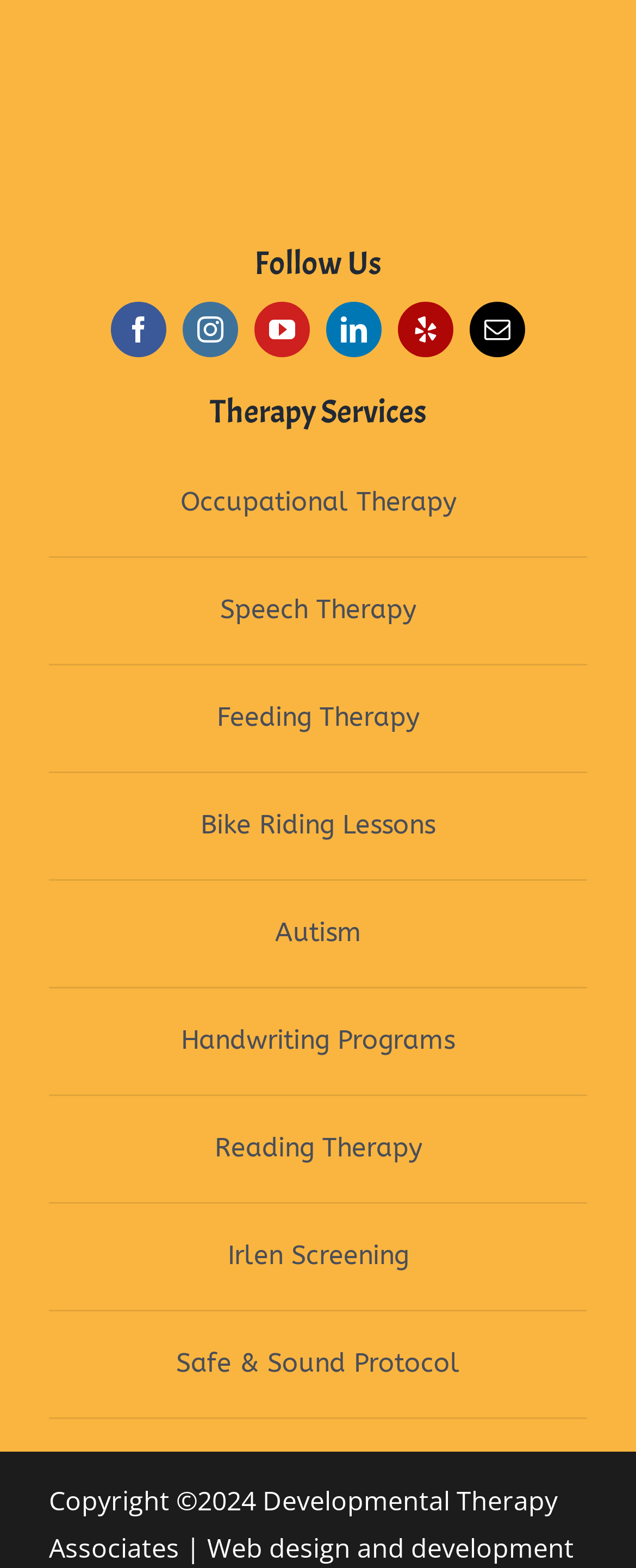Please provide a one-word or phrase answer to the question: 
How many therapy services are listed?

9